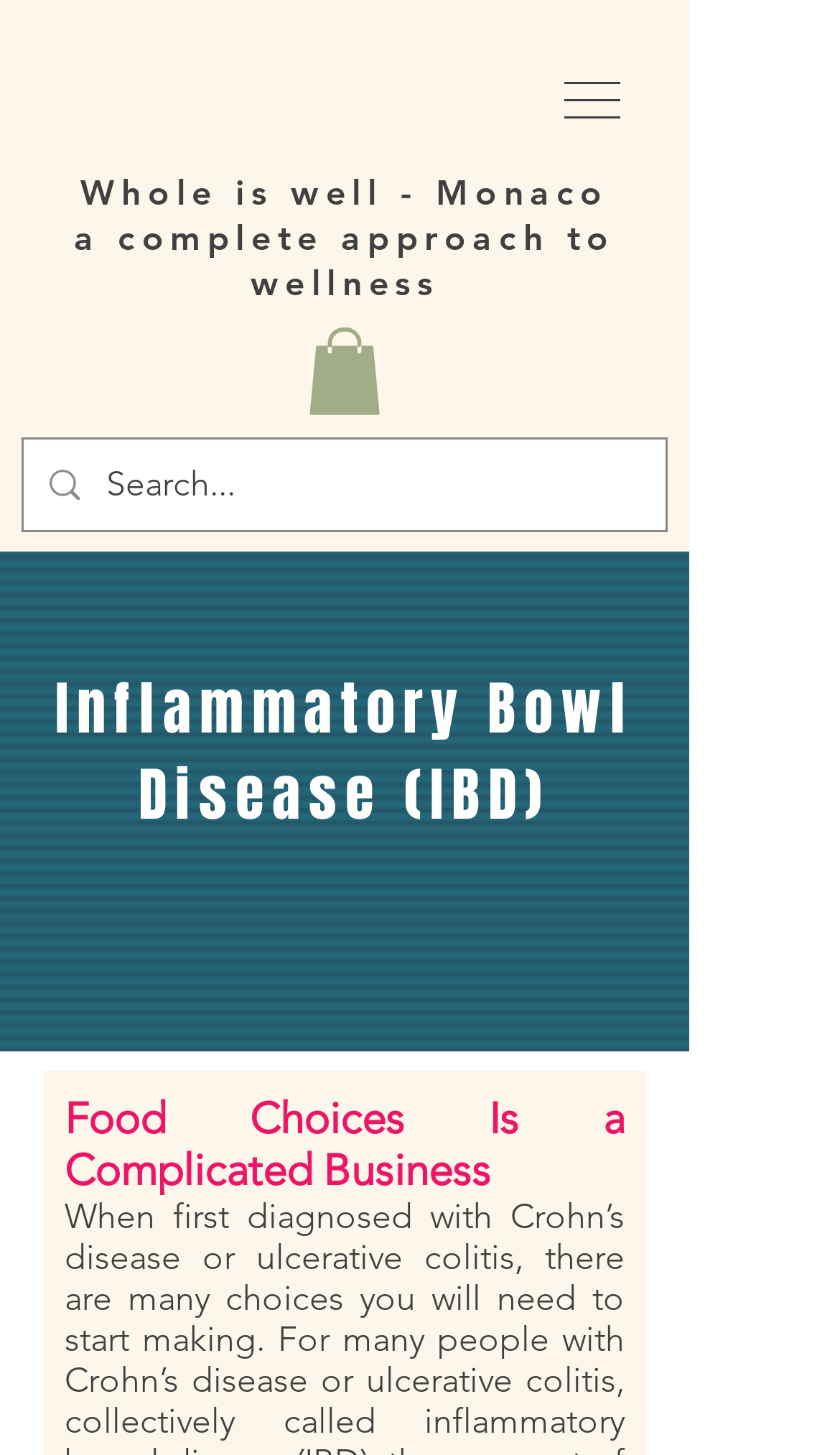Deliver a detailed narrative of the webpage's visual and textual elements.

The webpage is about Whole is Well Monaco, a wellness approach, with a focus on Inflammatory Bowl Disease (IBD). At the top, there is a navigation menu labeled "Site" with a button that has a popup menu, accompanied by a small image. Below the navigation menu, there is a large heading that reads "Whole is well - Monaco" with a link to the same title. 

Underneath the heading, there is a subheading that says "a complete approach to wellness". To the right of the subheading, there is a link with an image. 

On the left side of the page, there is a search bar with a search icon and a text input field labeled "Search...". The search bar is surrounded by a generic container with a polite live region, indicating that it provides updates.

Further down the page, there is a heading that reads "Inflammatory Bowl Disease (IBD)". Below this heading, there is a paragraph of text that says "Food Choices Is a Complicated Business".